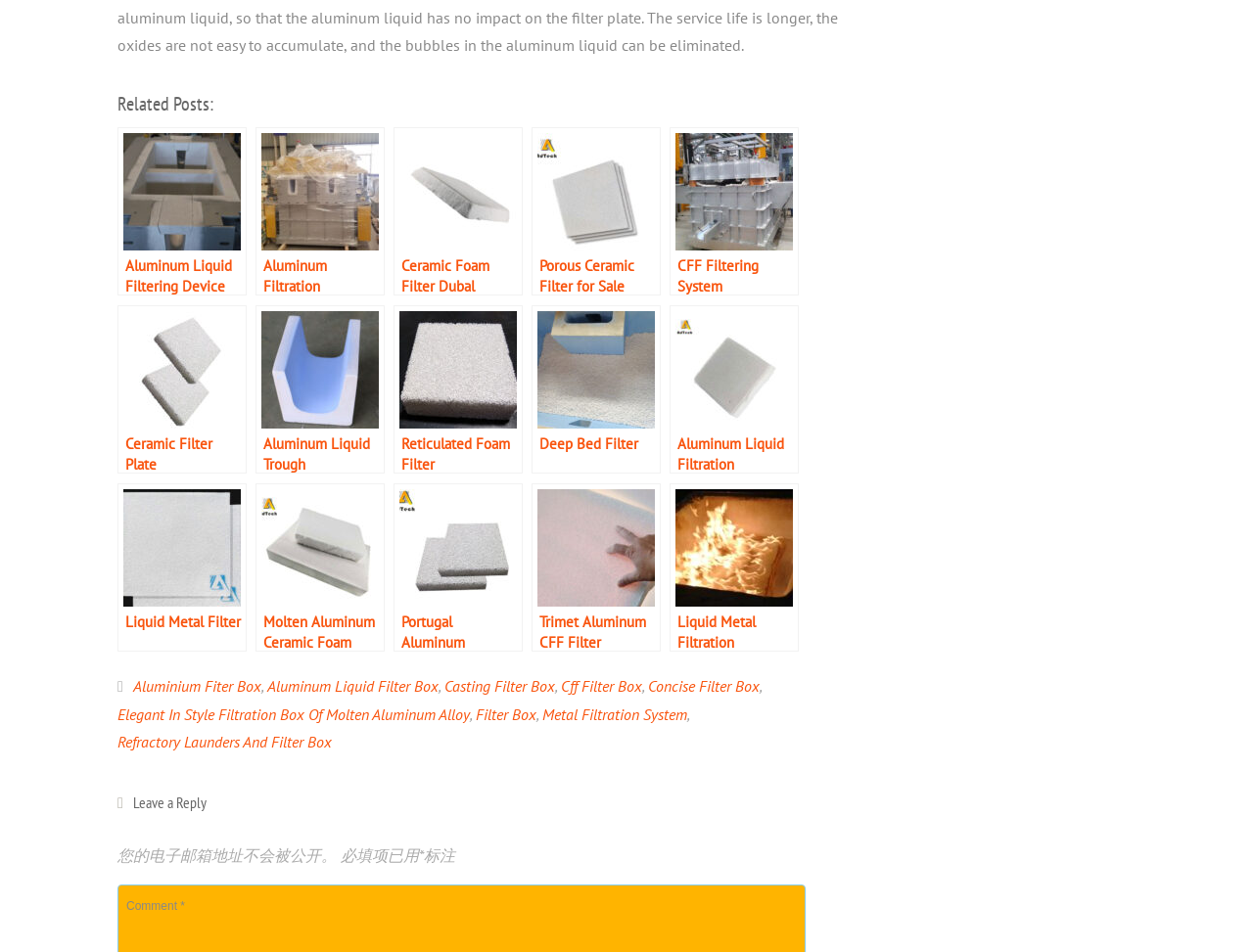Please identify the bounding box coordinates of the element that needs to be clicked to execute the following command: "Check 'Leave a Reply'". Provide the bounding box using four float numbers between 0 and 1, formatted as [left, top, right, bottom].

[0.094, 0.835, 0.672, 0.884]